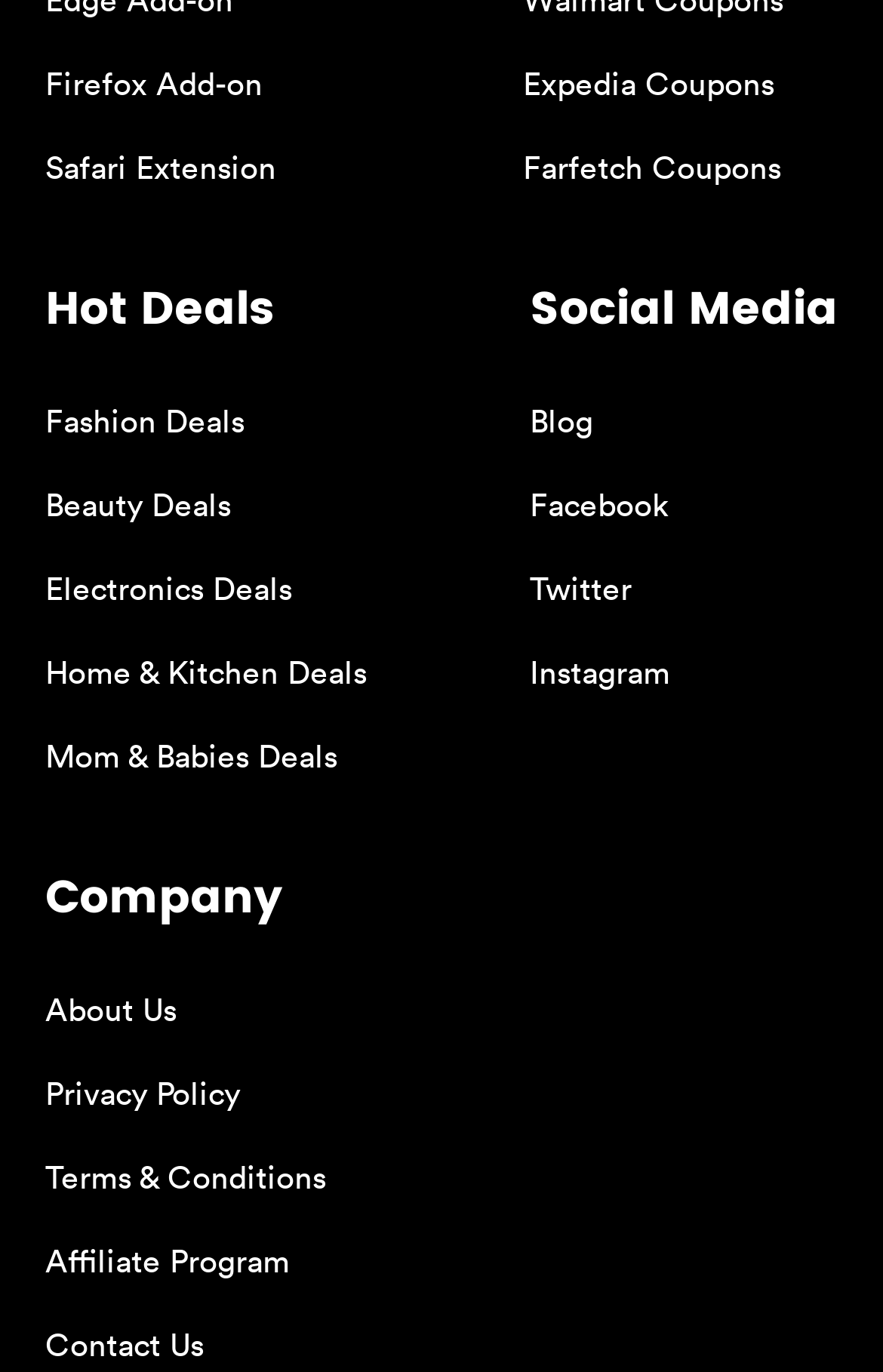Provide the bounding box coordinates, formatted as (top-left x, top-left y, bottom-right x, bottom-right y), with all values being floating point numbers between 0 and 1. Identify the bounding box of the UI element that matches the description: Terms & Conditions

[0.051, 0.842, 0.369, 0.873]